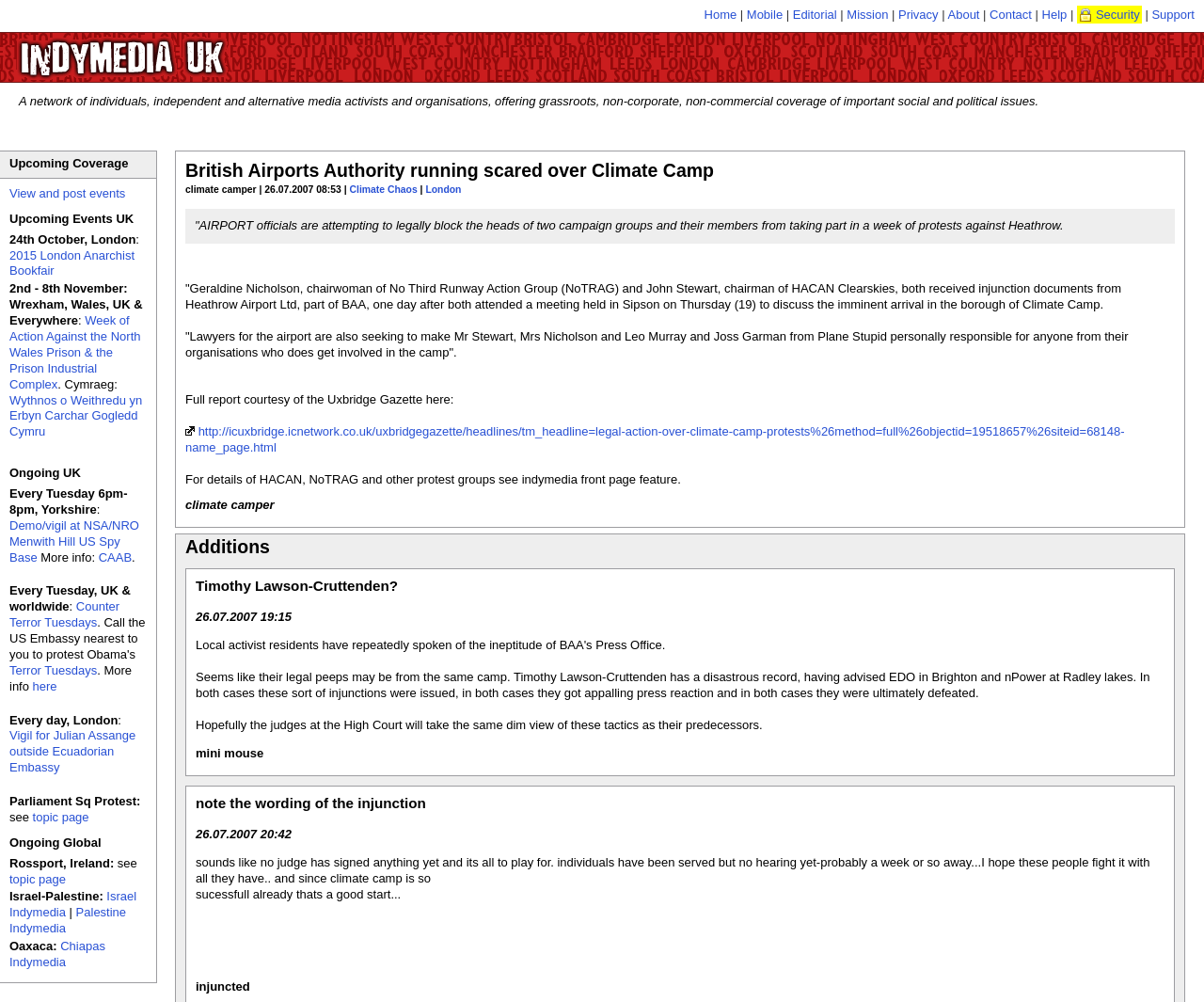Please give a succinct answer using a single word or phrase:
What is the purpose of the injunction mentioned in the article?

To block protests